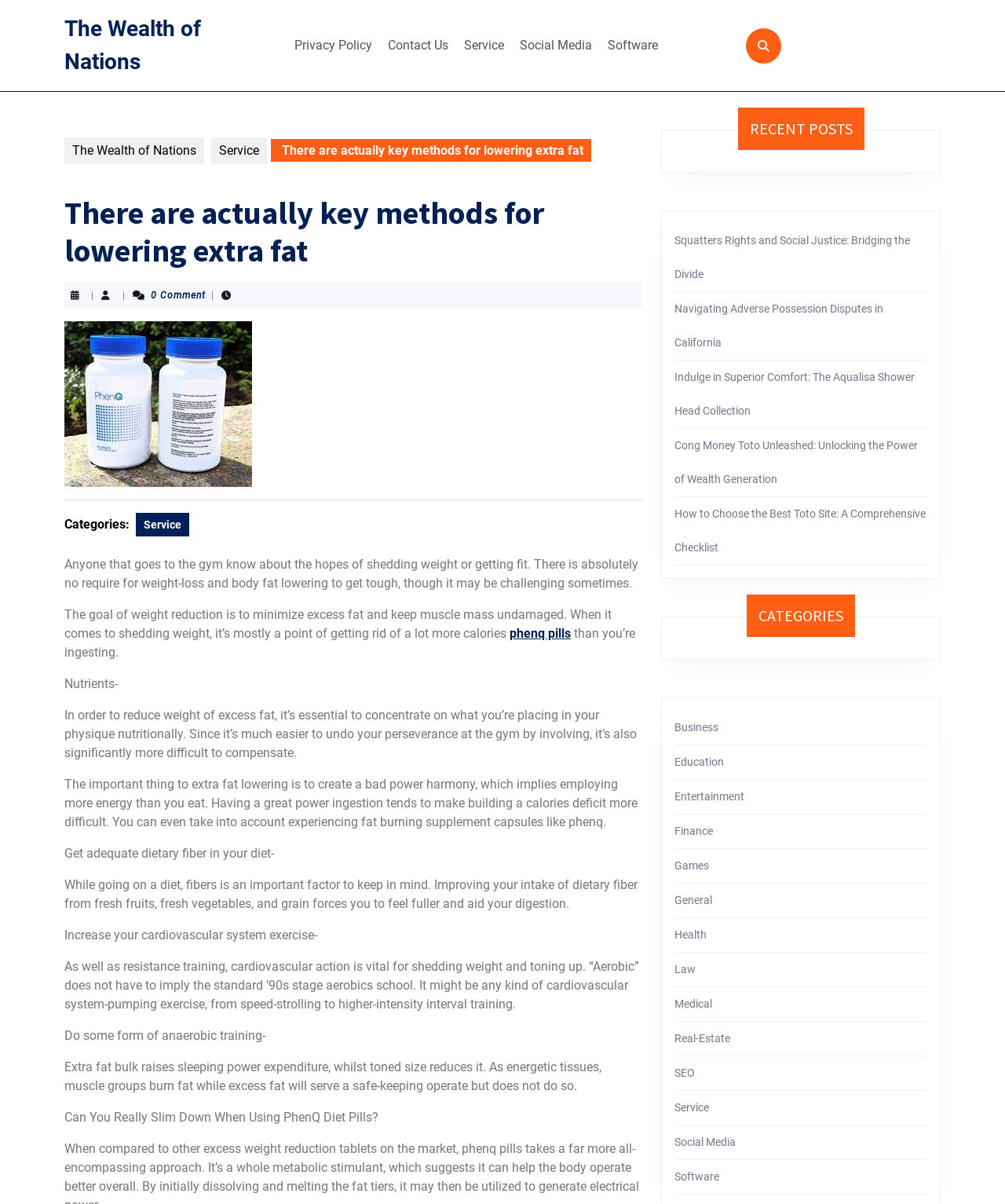Locate the bounding box coordinates of the area you need to click to fulfill this instruction: 'Click the 'Privacy Policy' link'. The coordinates must be in the form of four float numbers ranging from 0 to 1: [left, top, right, bottom].

[0.287, 0.025, 0.377, 0.051]